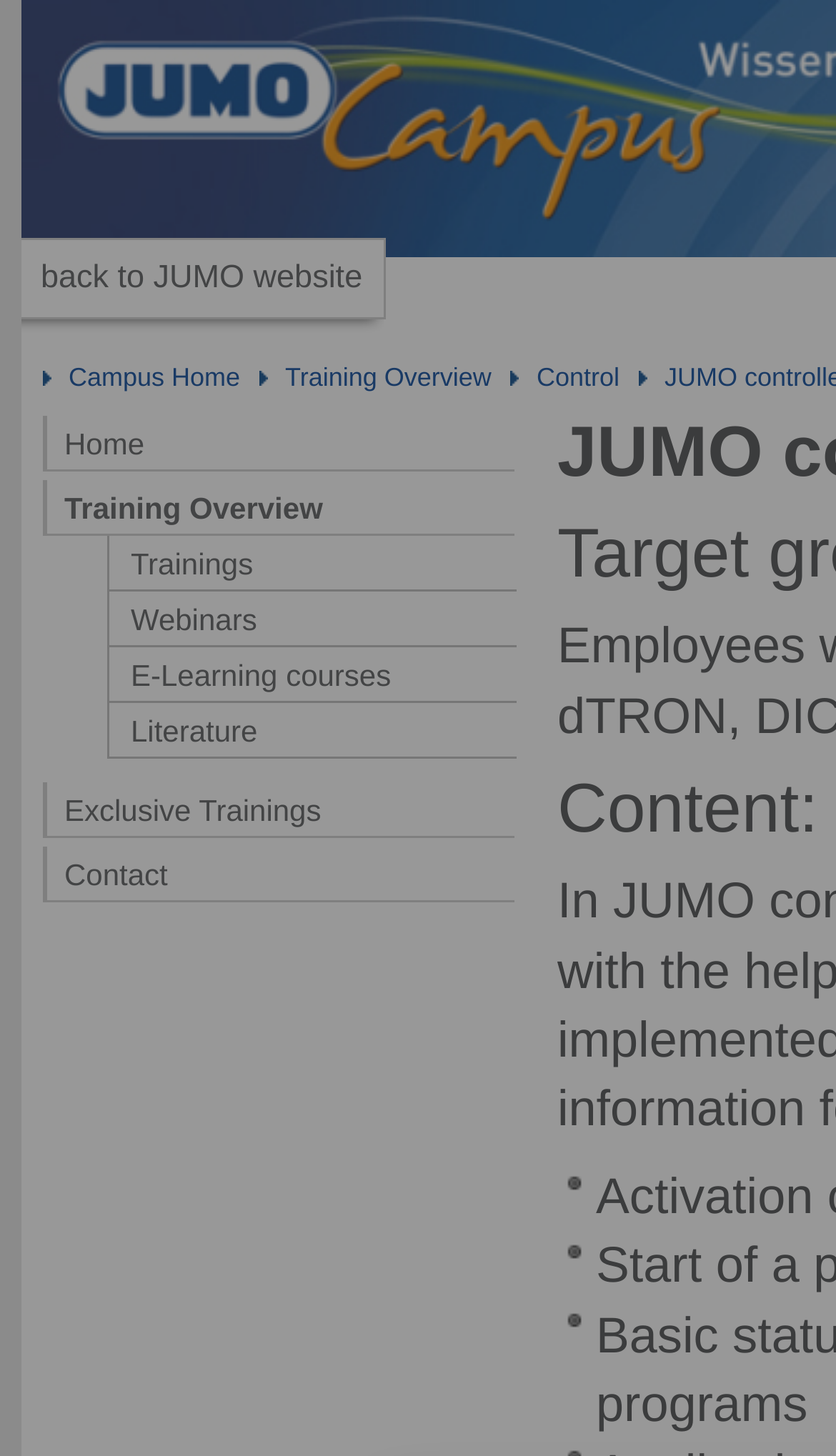How many links are there in the sidebar? Please answer the question using a single word or phrase based on the image.

6